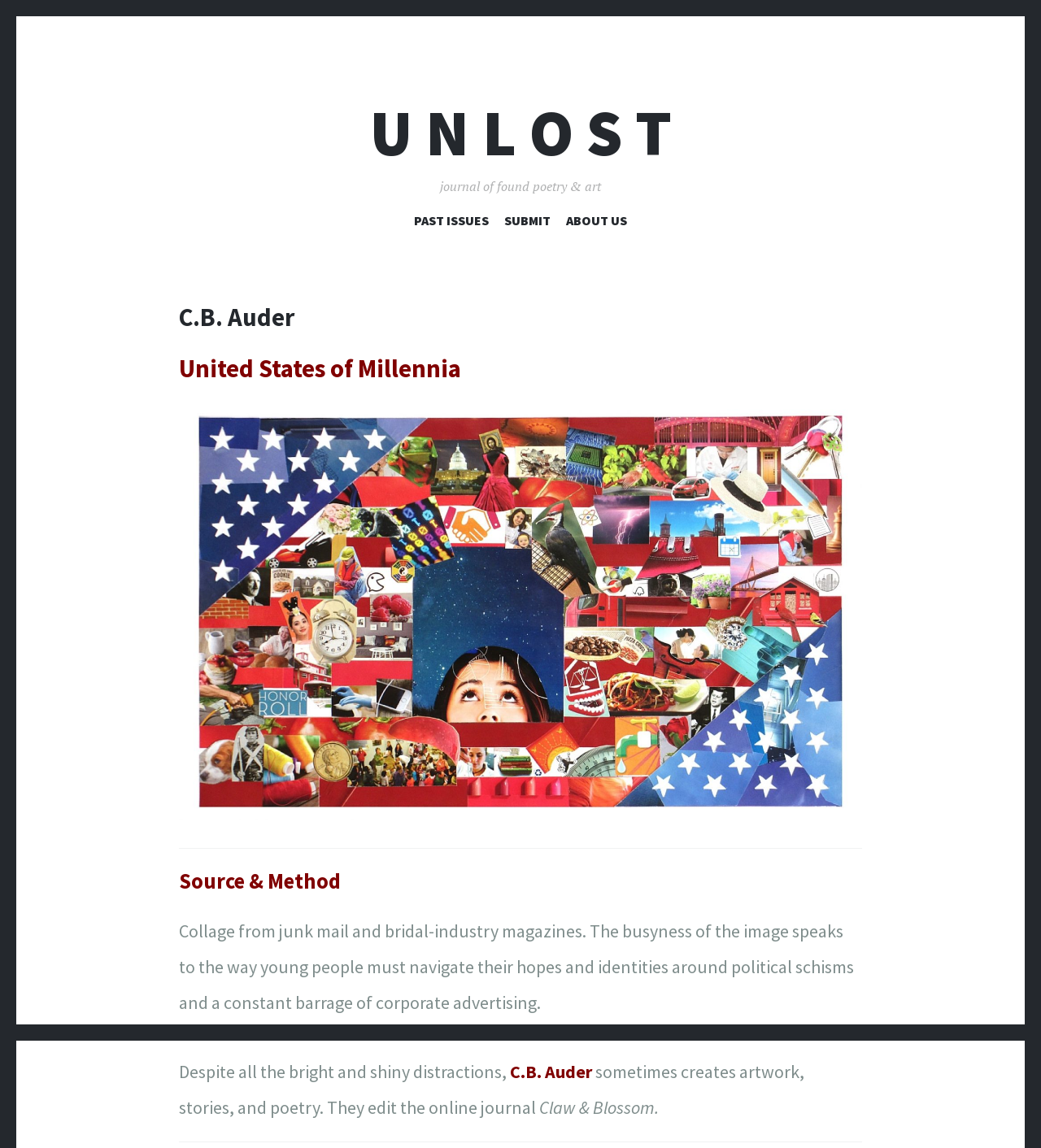Generate a thorough description of the webpage.

The webpage is a personal website or portfolio of C.B. Auder, an artist and editor. At the top, there is a large heading "U N L O S T" with a link to the same title, followed by a smaller heading "journal of found poetry & art". Below these headings, there are four links: "SKIP TO CONTENT", "PAST ISSUES", "SUBMIT", and "ABOUT US". 

The "ABOUT US" section is the most prominent part of the page, taking up most of the space. It starts with a heading "C.B. Auder" followed by another heading "United States of Millennia". Below these headings, there is a horizontal separator line. Then, there is a heading "Source & Method" followed by a paragraph of text describing the artwork, which is a collage made from junk mail and bridal-industry magazines. The text explains that the busyness of the image represents the challenges young people face in navigating their hopes and identities amidst political schisms and corporate advertising.

Below this text, there is another horizontal separator line. Then, there are three lines of text. The first line starts with "Despite all the bright and shiny distractions," and the second line has the artist's name "C.B. Auder". The third line describes the artist's work, stating that they create artwork, stories, and poetry, and edit the online journal "Claw & Blossom". Finally, there is another horizontal separator line at the bottom of the page.